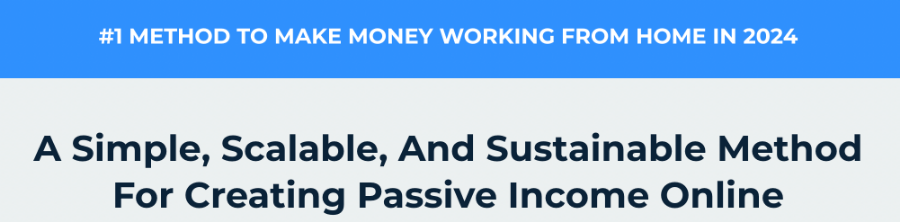Please provide a one-word or short phrase answer to the question:
What is the tone of the introduction?

encouraging